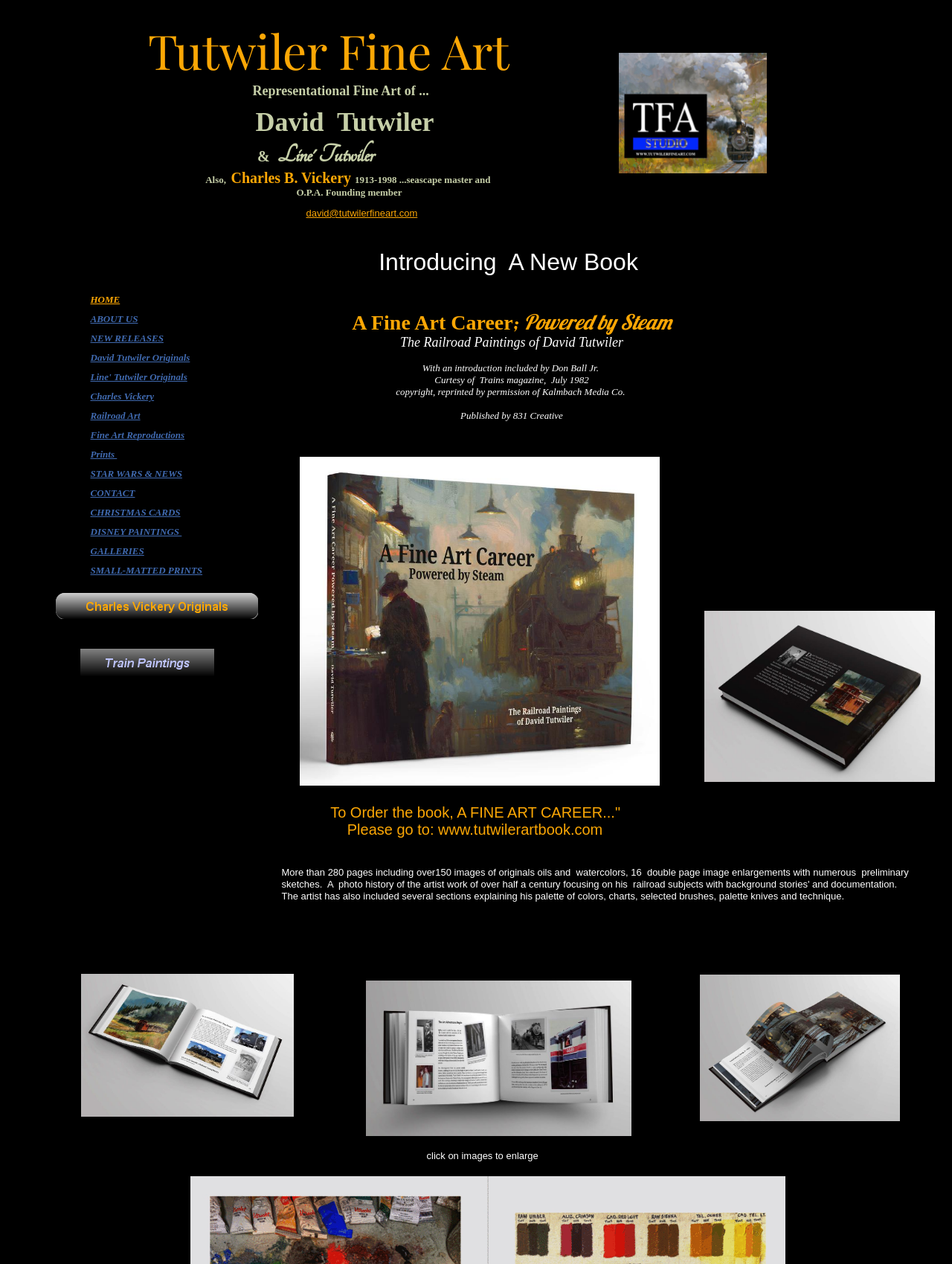Identify the bounding box for the element characterized by the following description: "David Tutwiler Originals".

[0.095, 0.275, 0.213, 0.291]